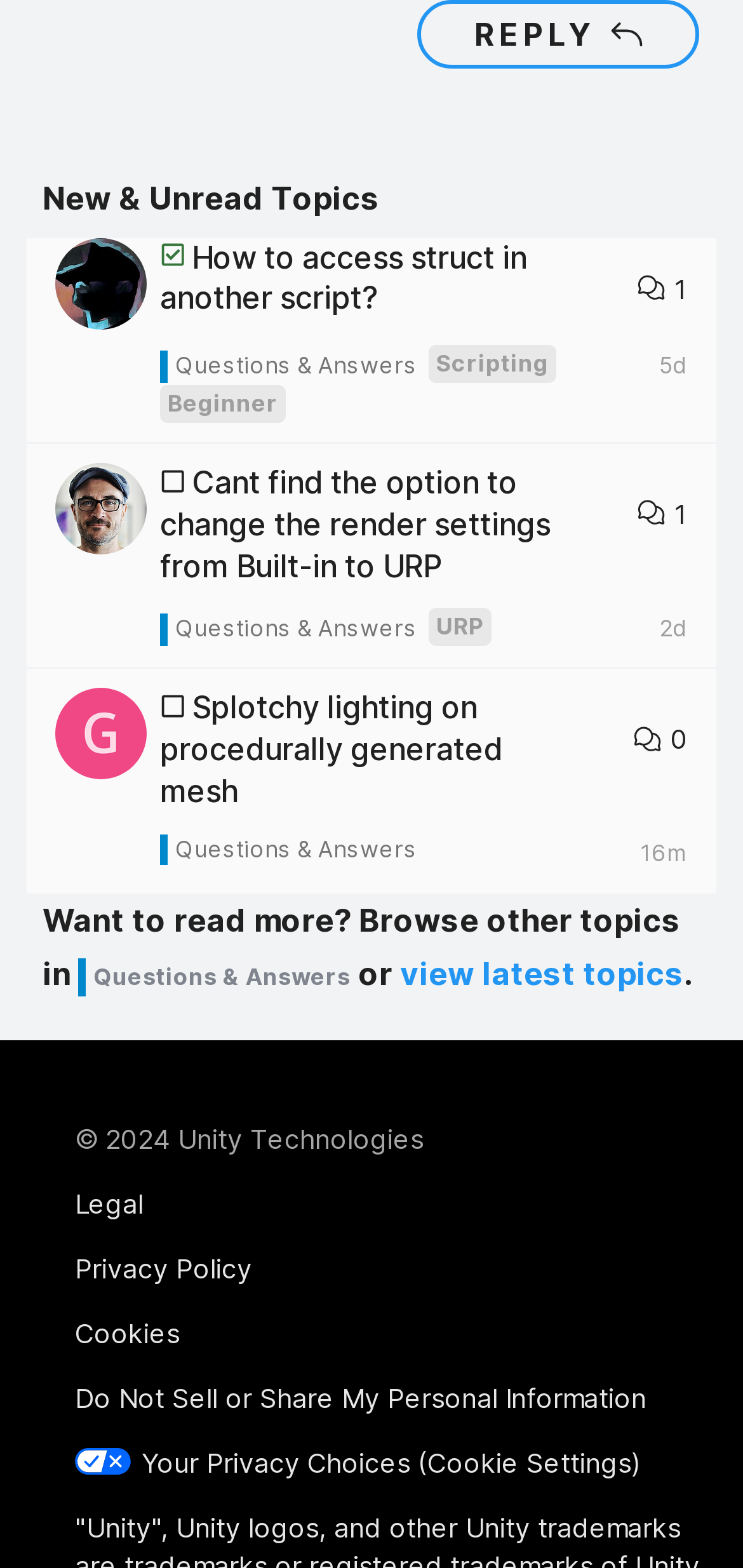Locate the bounding box coordinates of the clickable region to complete the following instruction: "View latest topics."

[0.539, 0.609, 0.921, 0.633]